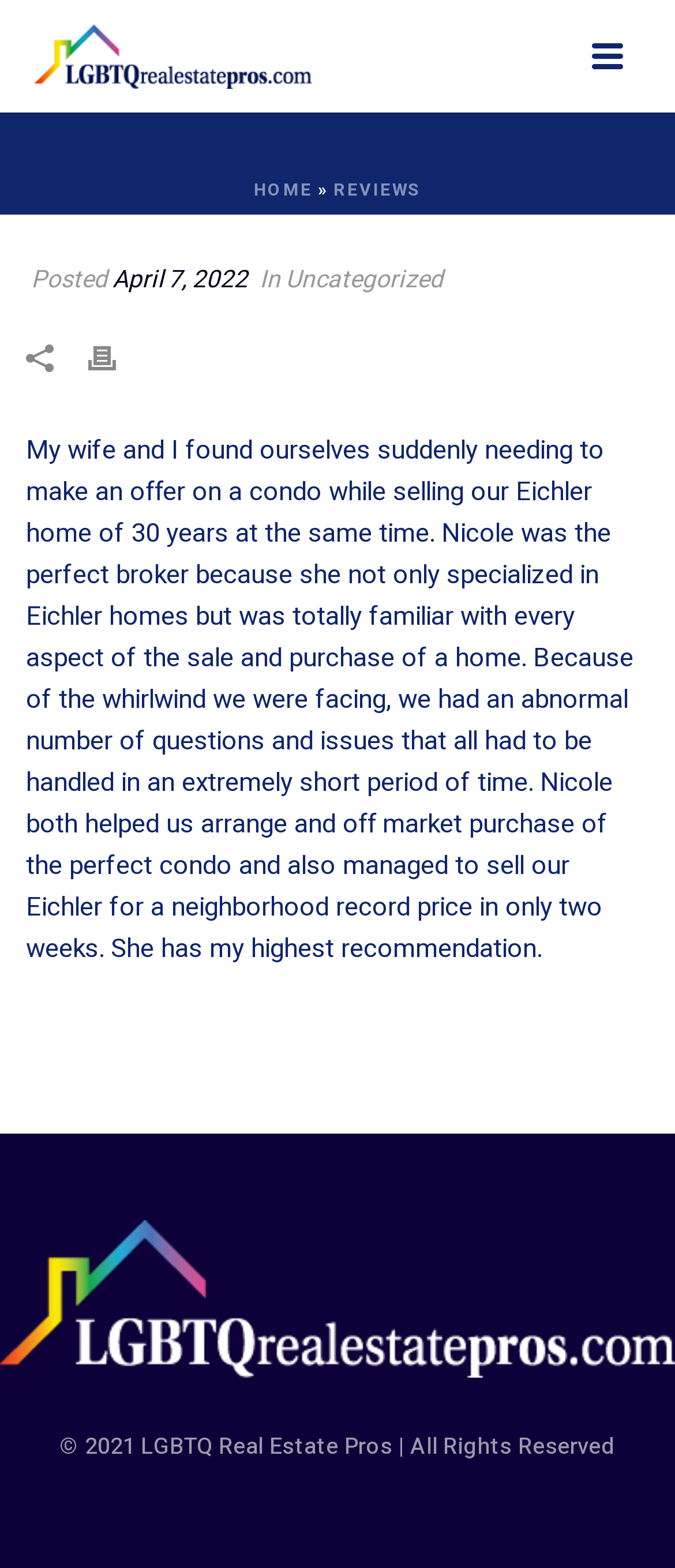Offer an extensive depiction of the webpage and its key elements.

This webpage appears to be a review or testimonial page for a real estate agent or company. At the top, there is a navigation menu with links to "HOME" and "REVIEWS" on the right side. Below the navigation menu, there is a main article section that takes up most of the page. 

The article section starts with a timestamp on the top left, indicating that the post was made on April 7, 2022. Below the timestamp, there is a category label "Uncategorized" on the top right. On the left side, there is a small image, and next to it, there is a link with another small image. 

The main content of the article is a testimonial text that occupies most of the article section. The text describes a couple's experience with a real estate agent named Nicole, who helped them sell their Eichler home and purchase a condo simultaneously. The text praises Nicole's expertise and efficiency in handling their complex situation.

At the bottom of the page, there is a footer section with a logo of "LGBTQ Real Estate Pros" on the left side, and a copyright notice on the right side. On the right side of the page, there is also a link with an image, which appears to be a call-to-action or a social media link.